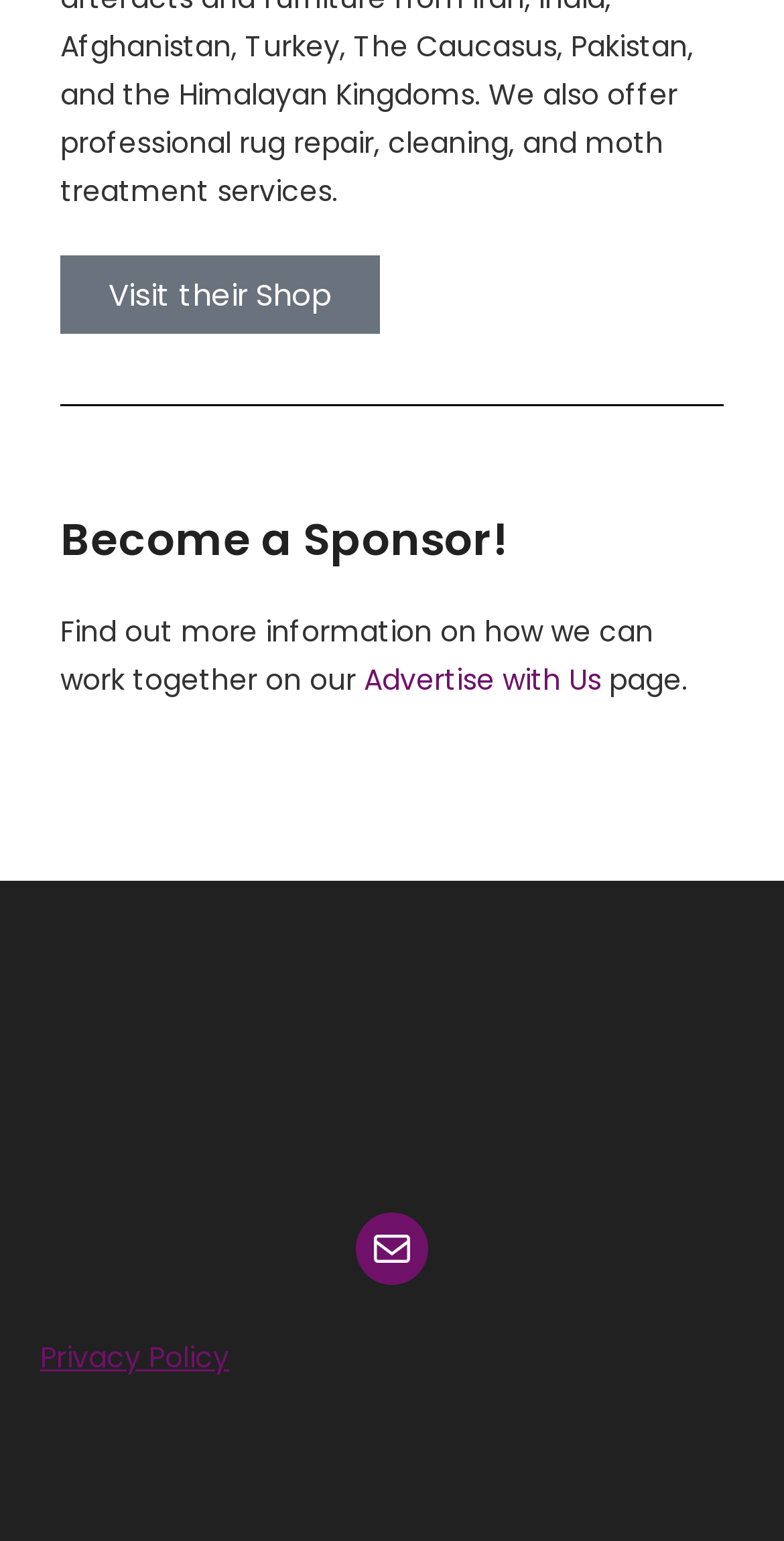What is the content of the figure element on the webpage?
Please use the image to provide an in-depth answer to the question.

The figure element on the webpage does not have any OCR text or element description, so it is unclear what content it contains. It may be an image, icon, or other graphical element.